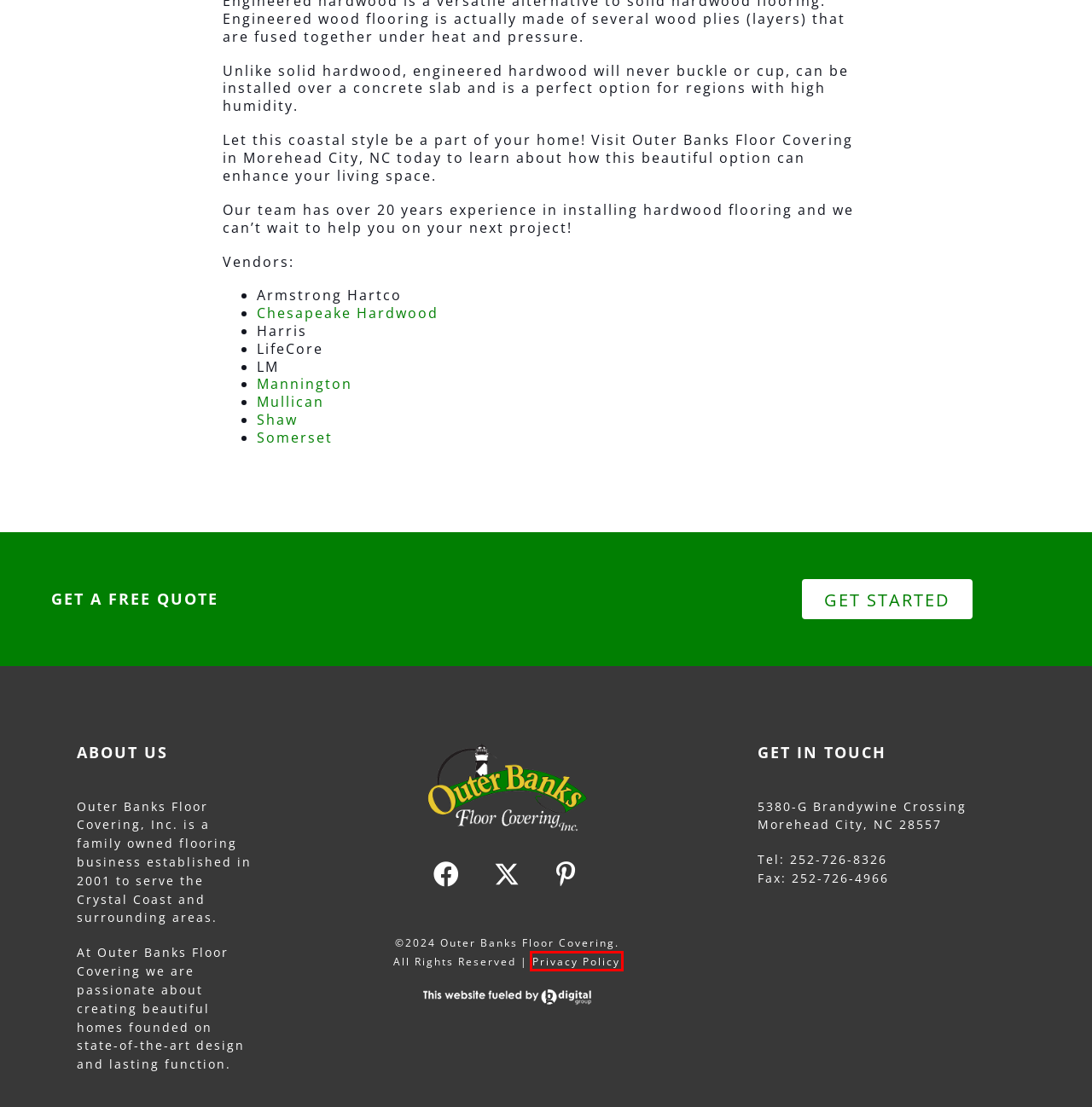Look at the screenshot of a webpage that includes a red bounding box around a UI element. Select the most appropriate webpage description that matches the page seen after clicking the highlighted element. Here are the candidates:
A. Our Work - Outer Banks Floor Covering
B. Home | Somerset Hardwood Flooring | Solid Wood Flooring | USA Flooring
C. Mullican Hardwood Flooring | Homepage
D. Residential Hardwood Flooring | Mannington
E. Discover Timeless, Performance Hardwood | Shaw Floors
F. Privacy Policy - Outer Banks Floor Covering
G. Engineered Hardwood | Chesapeake Flooring
H. Contact Us - Outer Banks Floor Covering

F